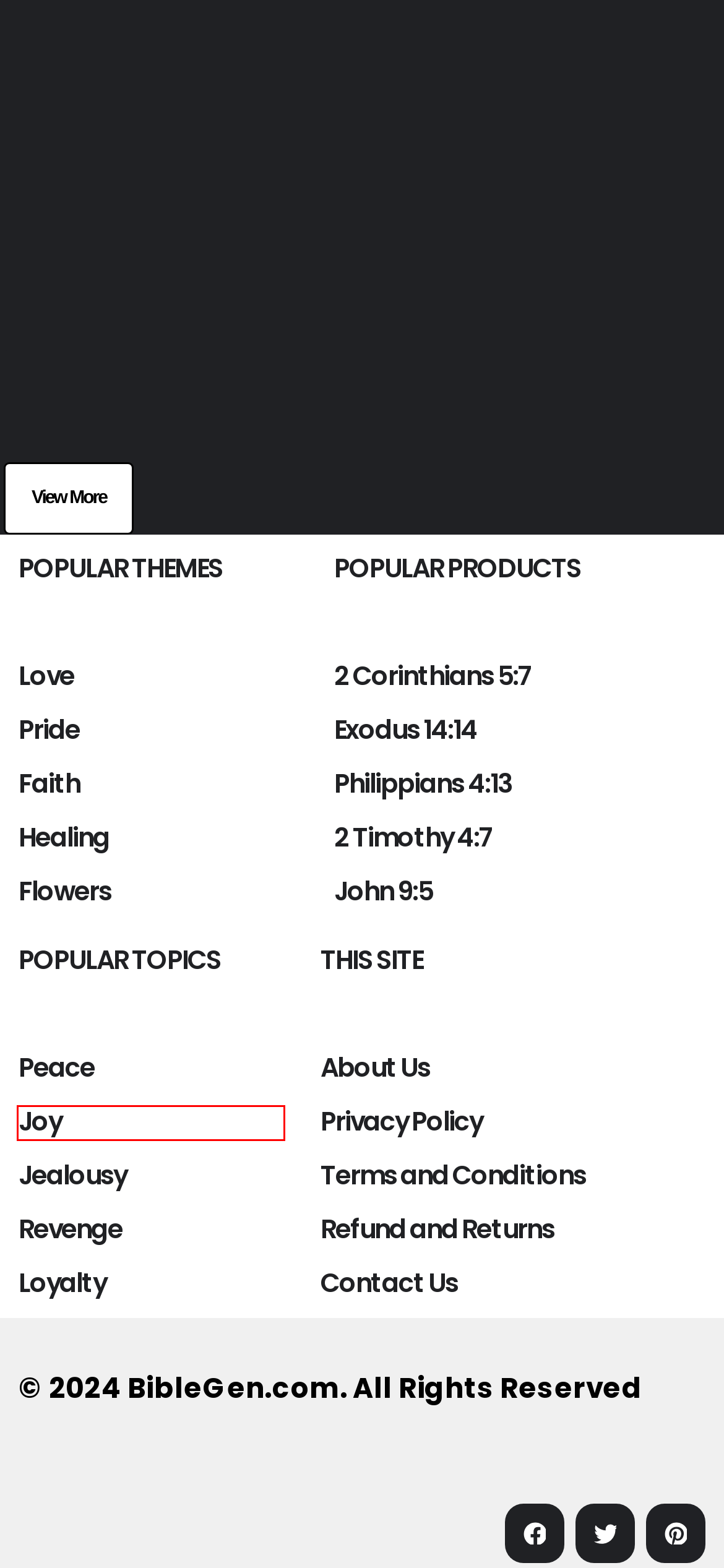Consider the screenshot of a webpage with a red bounding box around an element. Select the webpage description that best corresponds to the new page after clicking the element inside the red bounding box. Here are the candidates:
A. 100 Bible Verses About Joy (KJV)
B. John 9-5 White Print on Black Mug (PWBM43009005)
C. Contact Us
D. Philippians 4-13 White Print on Black Mug (PWBM50004013)
E. 100 Bible Verses About Peace (KJV)
F. 100 Bible Verses About Faith (KJV)
G. Refund and Return
H. About Us

A